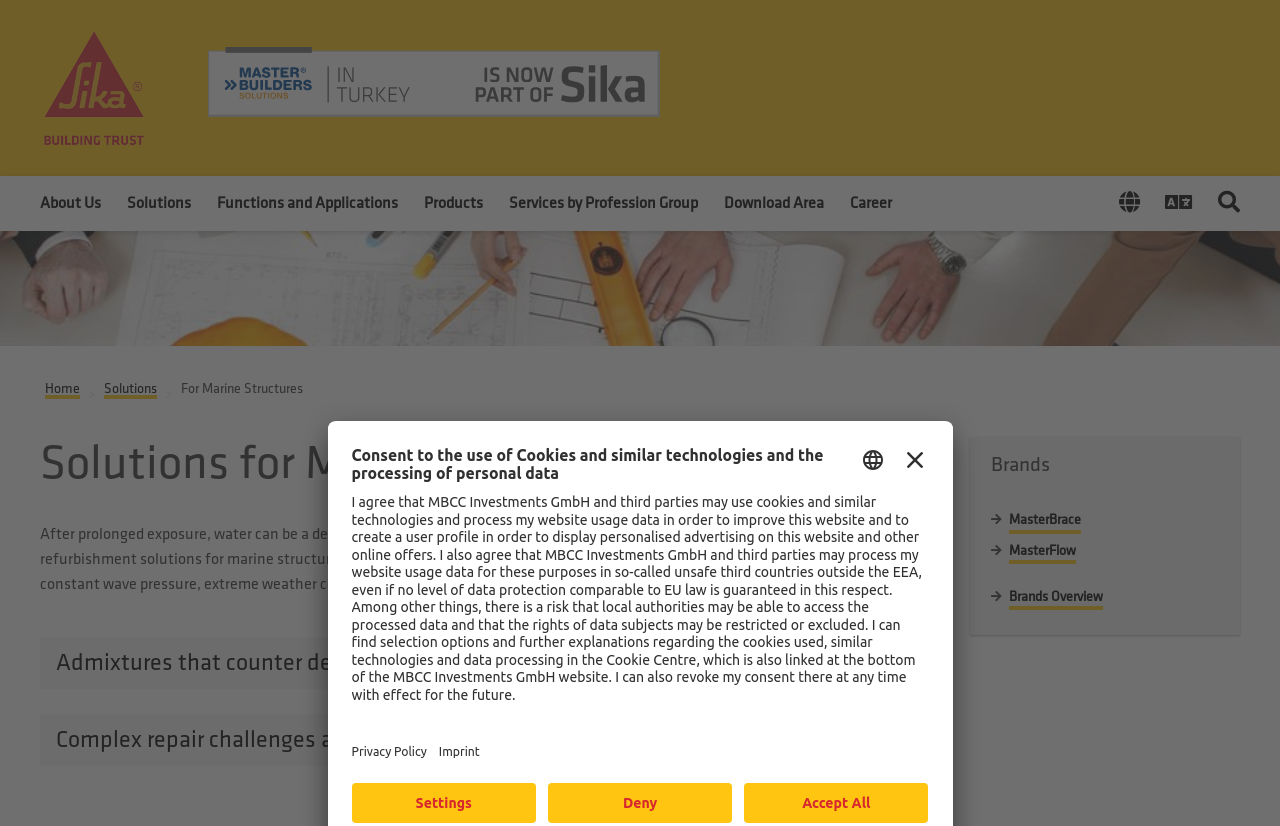Consider the image and give a detailed and elaborate answer to the question: 
What is the purpose of the 'Download Area' link?

The presence of a link labeled 'Download Area' suggests that it provides access to downloadable resources such as documents, software, or other files related to the company's products or services. This is a common functionality found on many websites, and its purpose is to facilitate access to additional information or tools.